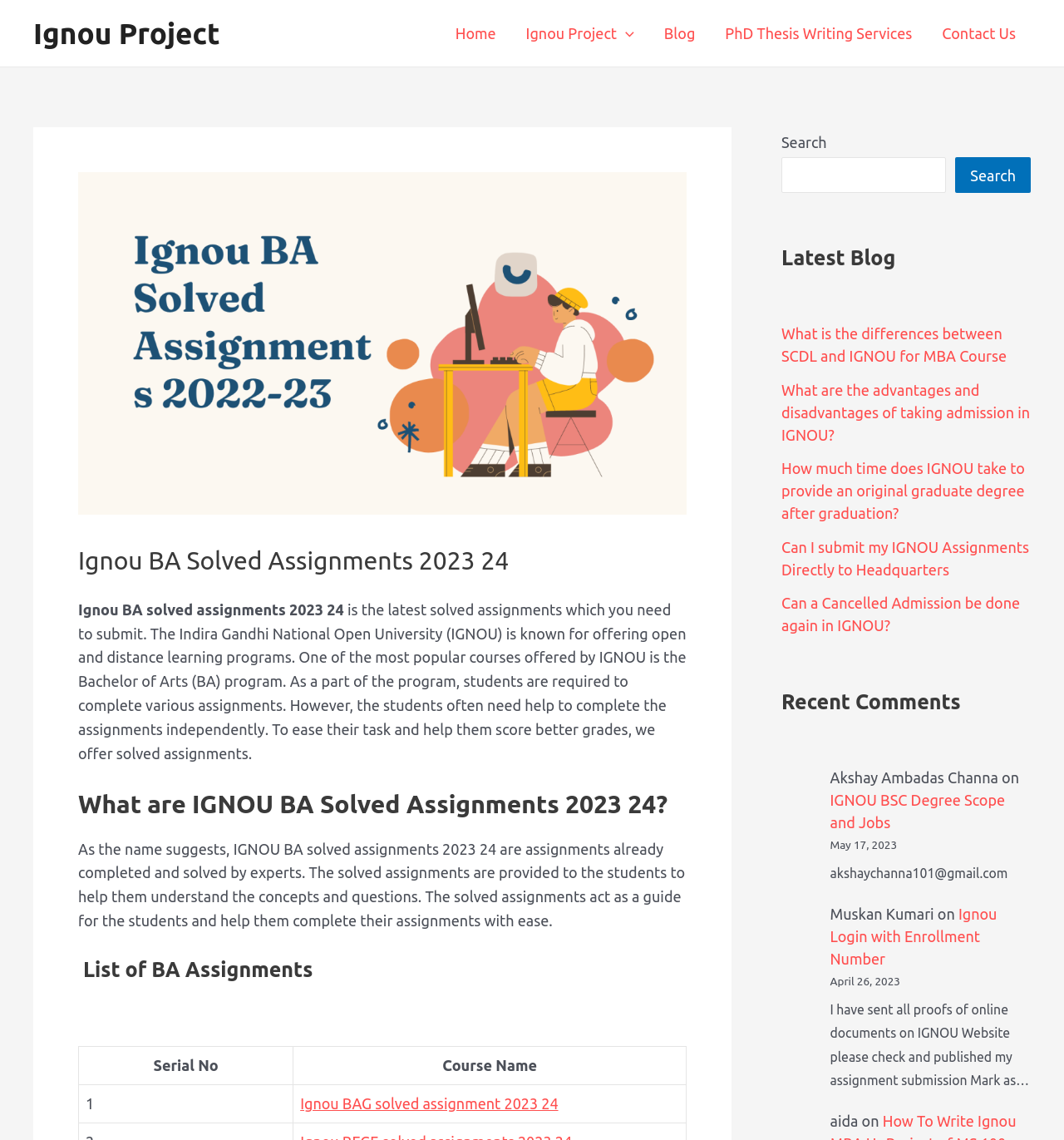Could you indicate the bounding box coordinates of the region to click in order to complete this instruction: "Search for something".

[0.734, 0.138, 0.889, 0.169]